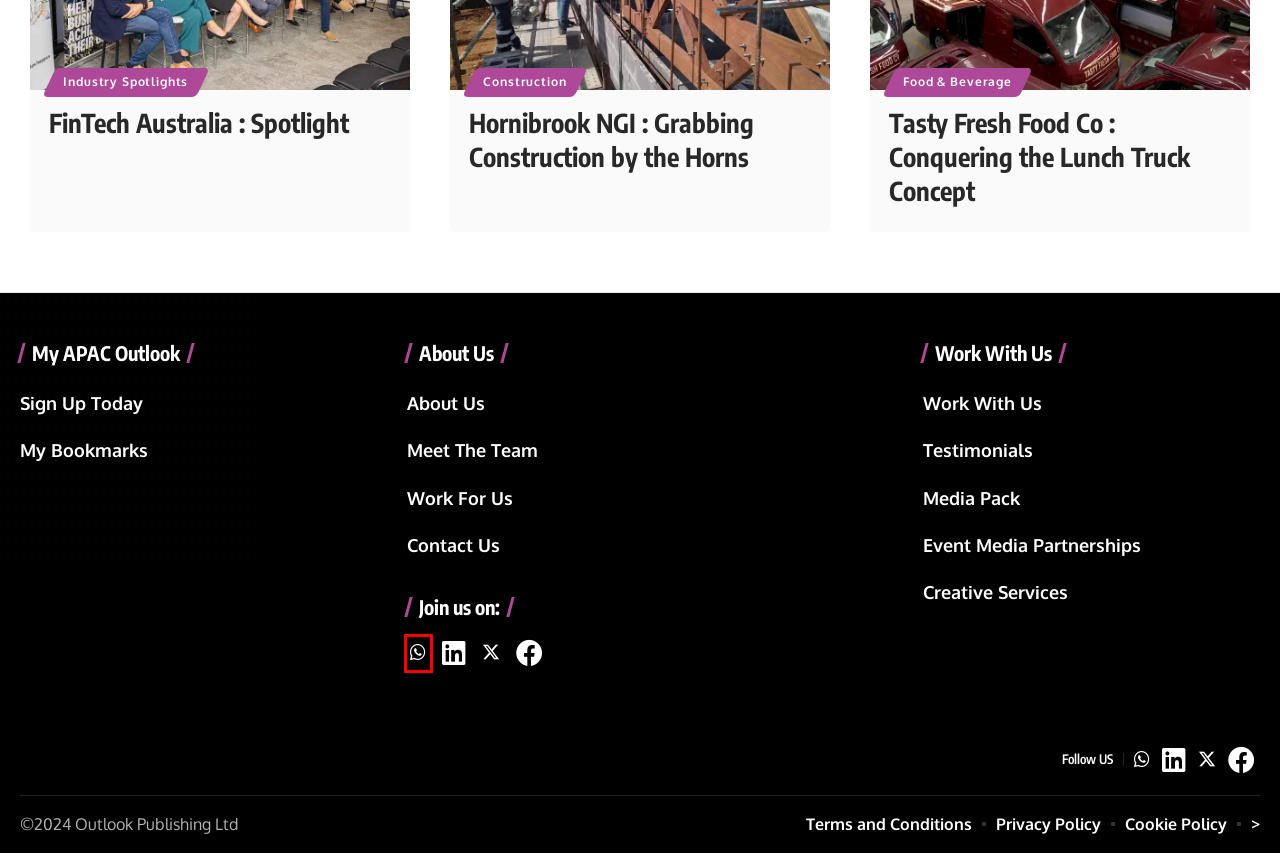Review the webpage screenshot provided, noting the red bounding box around a UI element. Choose the description that best matches the new webpage after clicking the element within the bounding box. The following are the options:
A. Work For Us - APAC Outlook Magazine
B. Media Pack | APAC Outlook Magazine
C. Terms and Conditions - APAC Outlook Magazine
D. Event Media Partnerships - APAC Outlook Magazine
E. Outlook Creative Services | Designing with passion. Building with purpose.
F. Outlook Publishing
G. Subscribe to APAC Outlook via WhatsApp - APAC Outlook Magazine
H. My Bookmarks - APAC Outlook Magazine

G